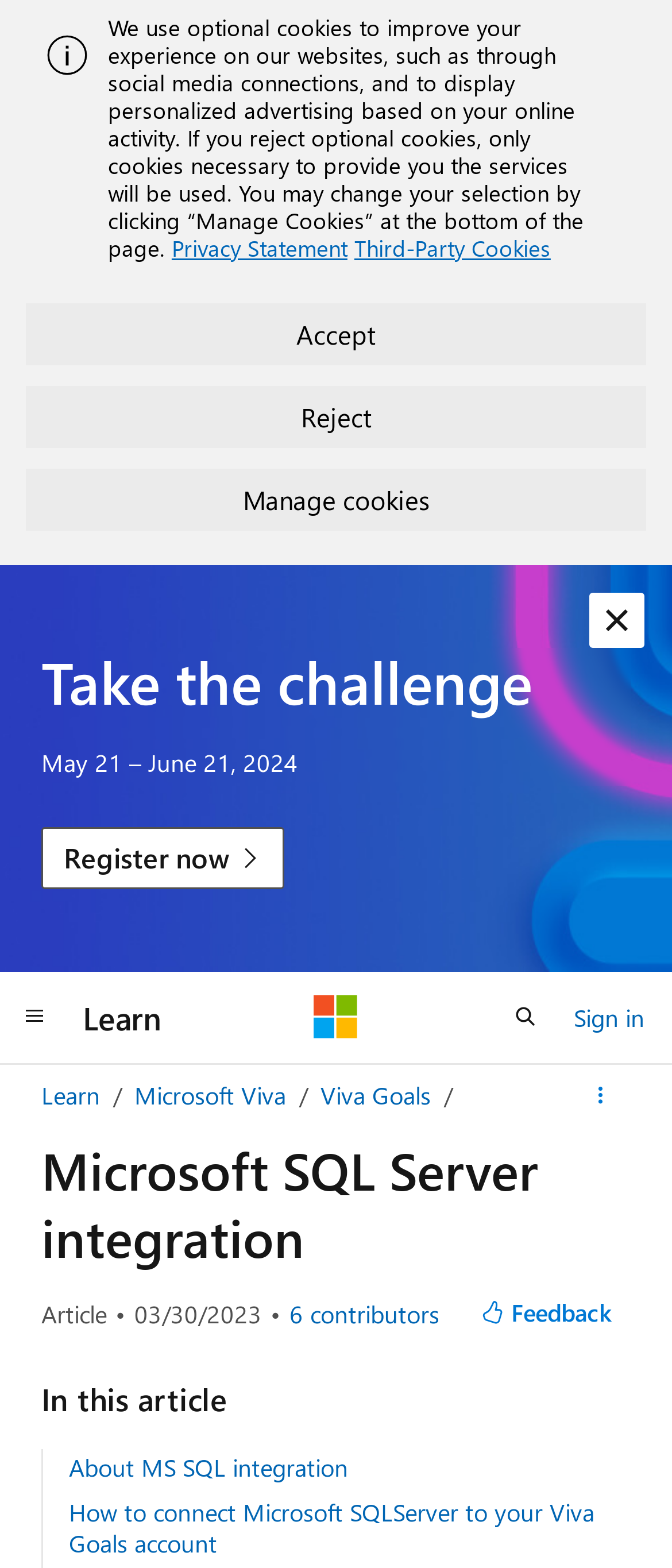Locate the bounding box coordinates of the clickable region necessary to complete the following instruction: "Learn about MS SQL integration". Provide the coordinates in the format of four float numbers between 0 and 1, i.e., [left, top, right, bottom].

[0.103, 0.925, 0.518, 0.946]